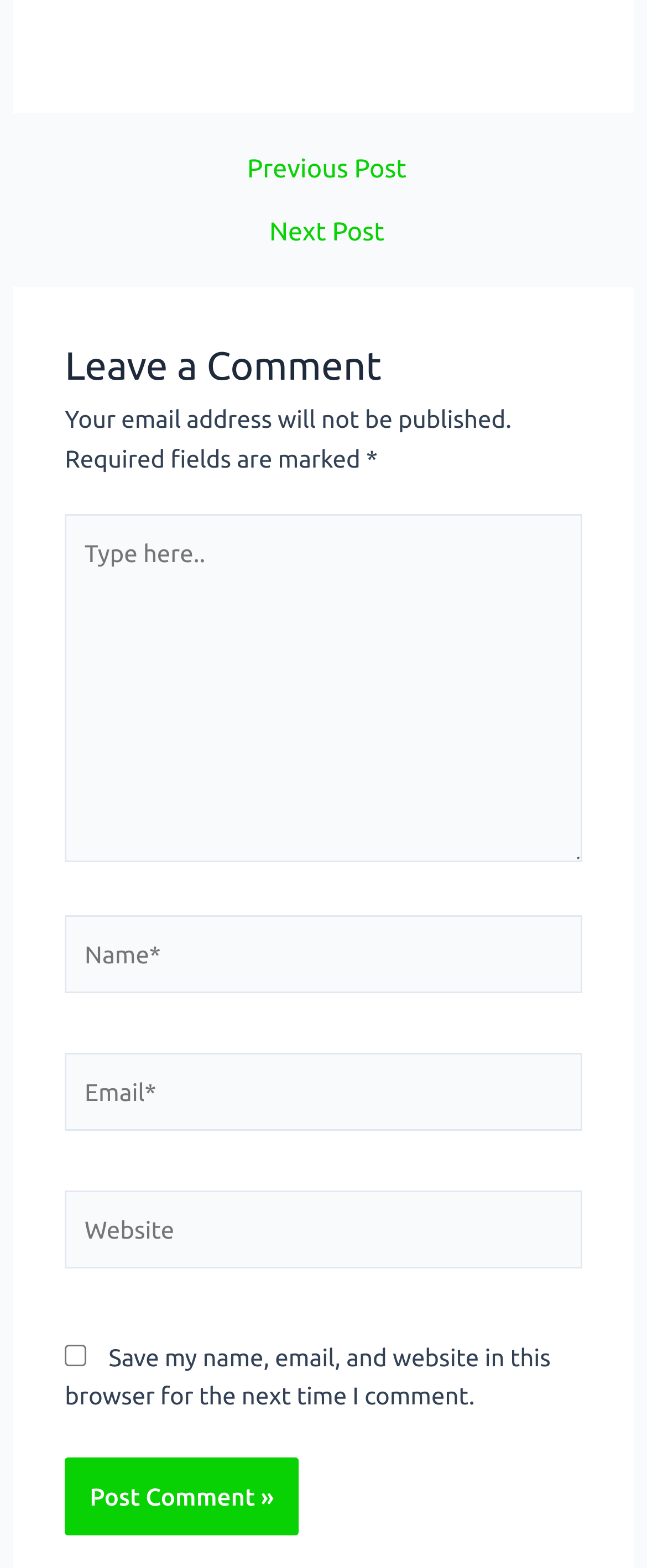What is the default state of the 'Save my name, email, and website in this browser' checkbox?
Answer the question based on the image using a single word or a brief phrase.

Unchecked